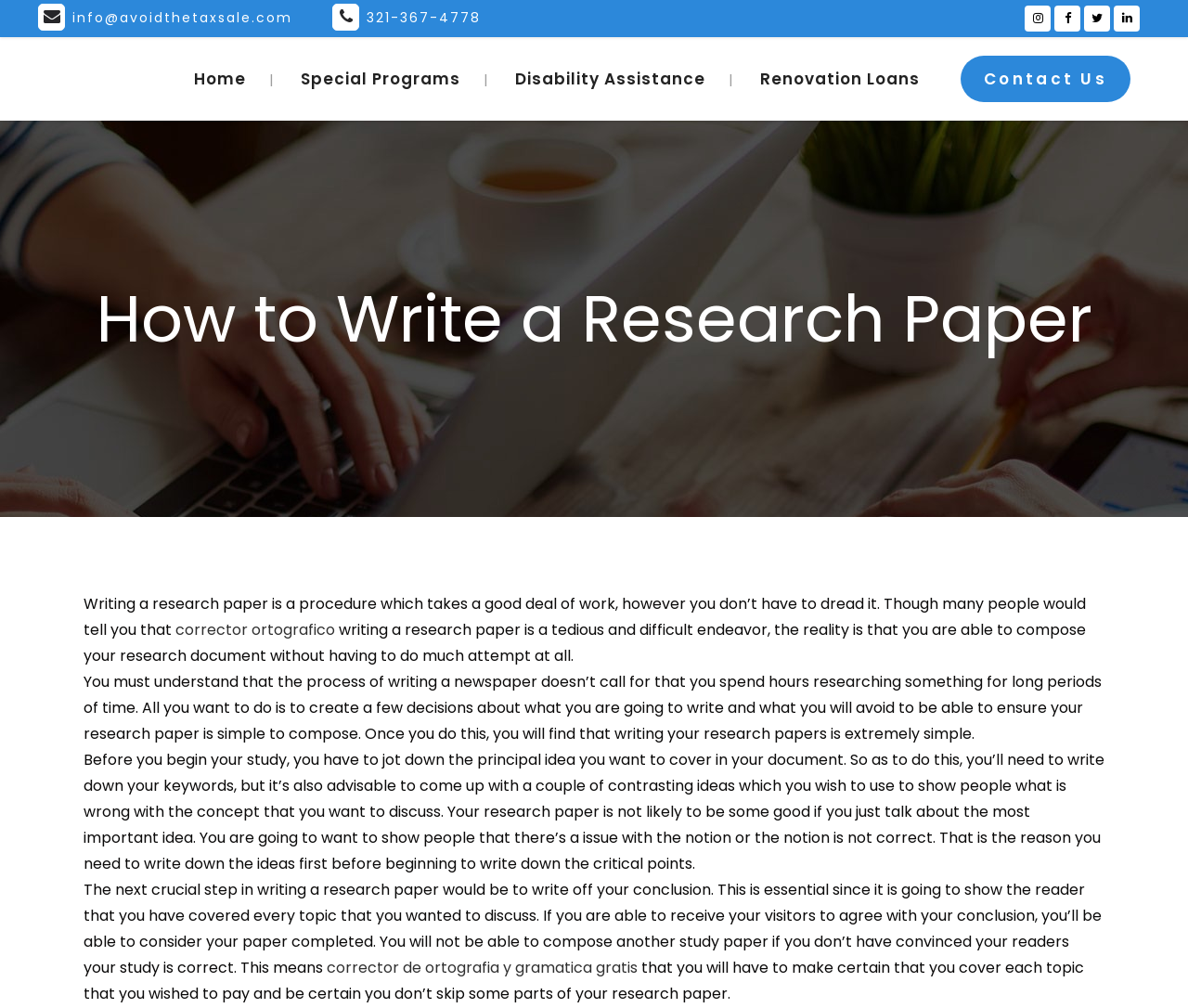What is the last step in writing a research paper? Based on the image, give a response in one word or a short phrase.

Writing the conclusion